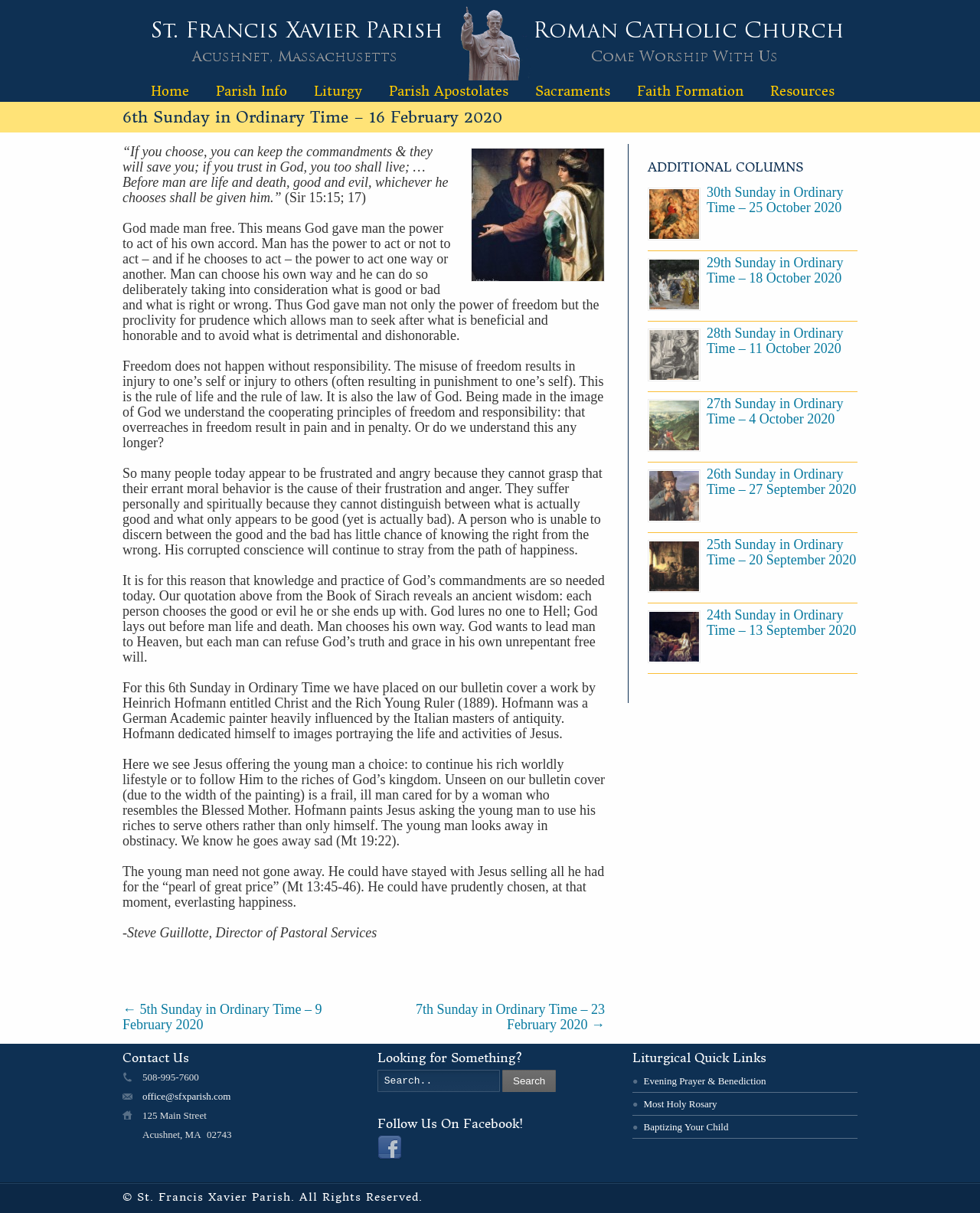What is the phone number of the parish?
Based on the image, answer the question in a detailed manner.

The phone number of the parish can be found in the 'Contact Us' section at the bottom of the webpage, where it is written as '508-995-7600'.